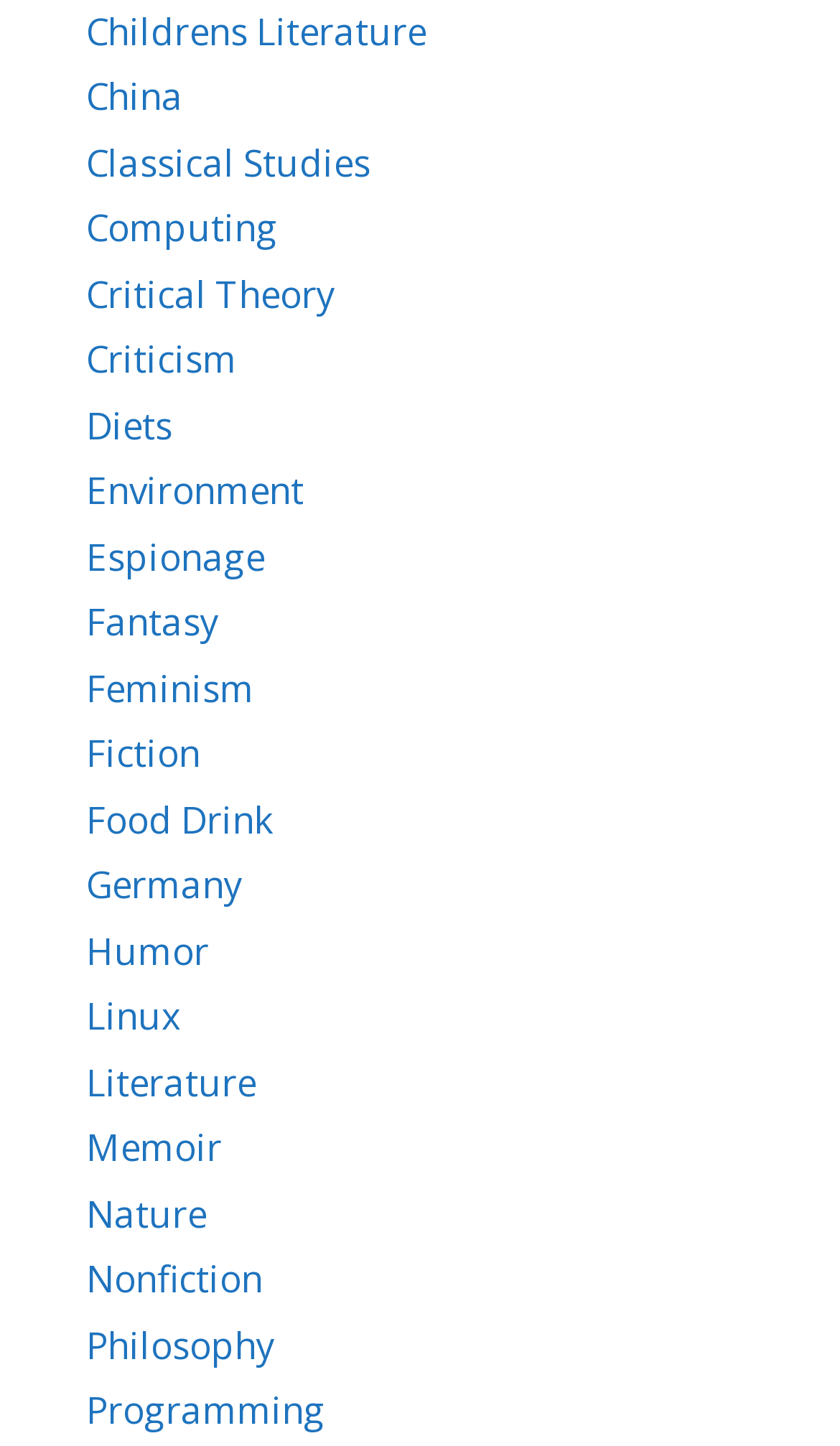Determine the bounding box coordinates of the element's region needed to click to follow the instruction: "Read about Fantasy". Provide these coordinates as four float numbers between 0 and 1, formatted as [left, top, right, bottom].

[0.103, 0.413, 0.262, 0.448]